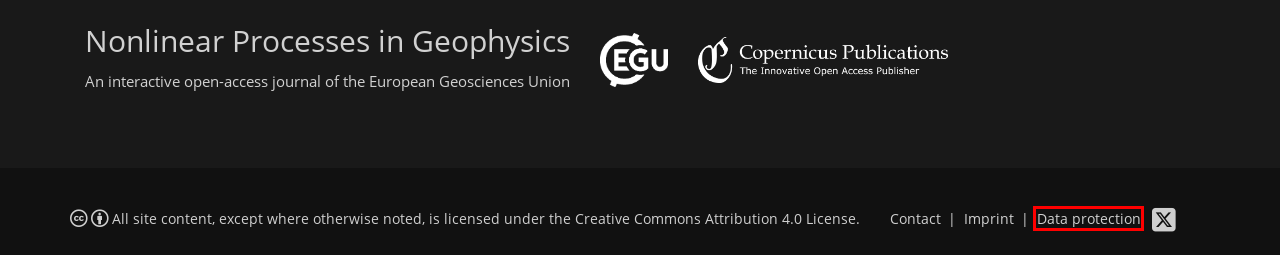Consider the screenshot of a webpage with a red bounding box around an element. Select the webpage description that best corresponds to the new page after clicking the element inside the red bounding box. Here are the candidates:
A. NPG - Contact
B. Copernicus.org - Data protection
C. NPG - EGU publications
D. NPG - Imprint
E. References
F. NPG - Home
G. CC BY 4.0 Deed | Attribution 4.0 International
 | Creative Commons
H. Welcome

B